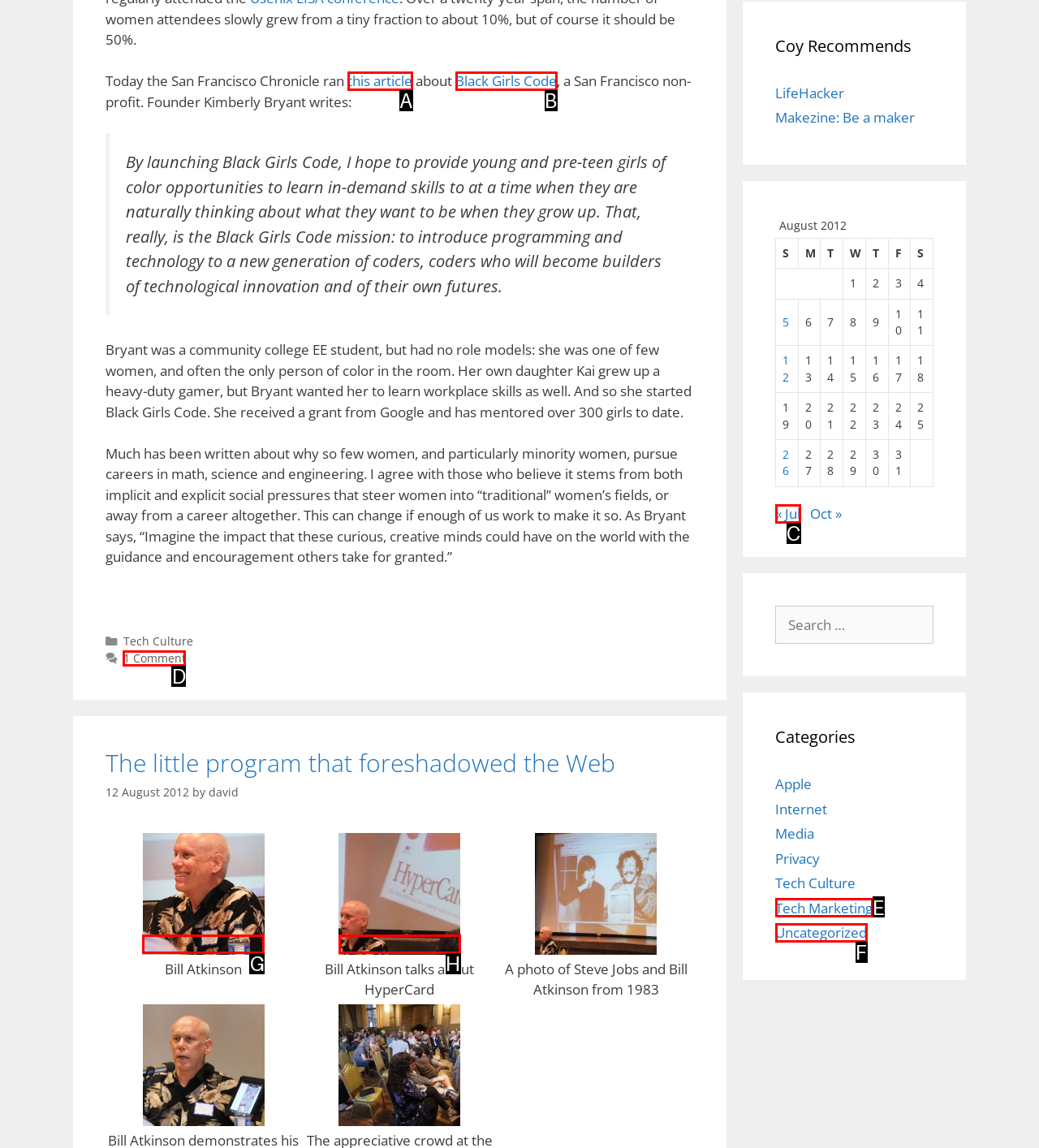Please provide the letter of the UI element that best fits the following description: Black Girls Code
Respond with the letter from the given choices only.

B